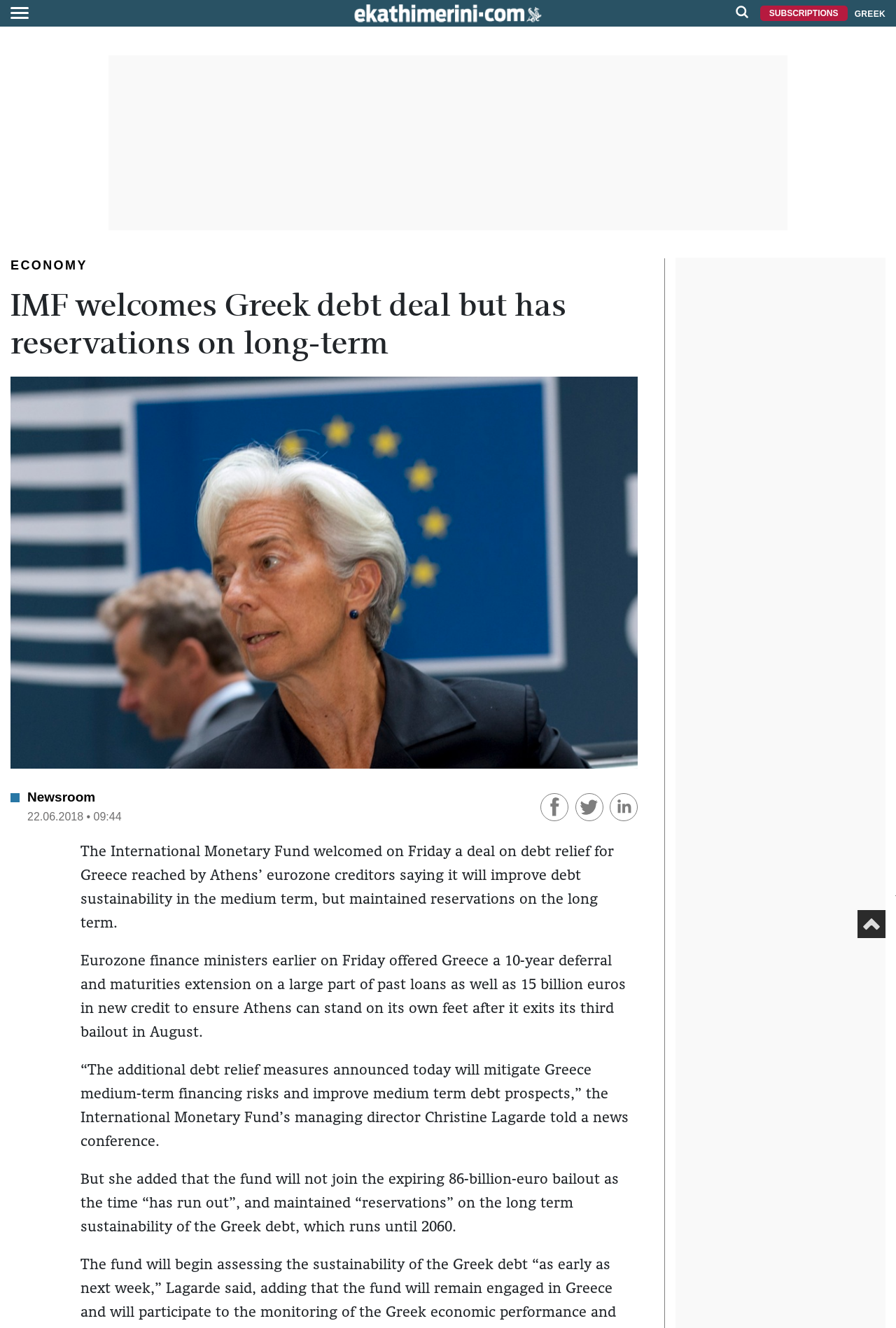Based on the image, provide a detailed and complete answer to the question: 
What is the year when Greece is expected to exit its third bailout?

According to the article, Greece is expected to exit its third bailout in August 2018, as mentioned in the context of the new credit offered to Greece.